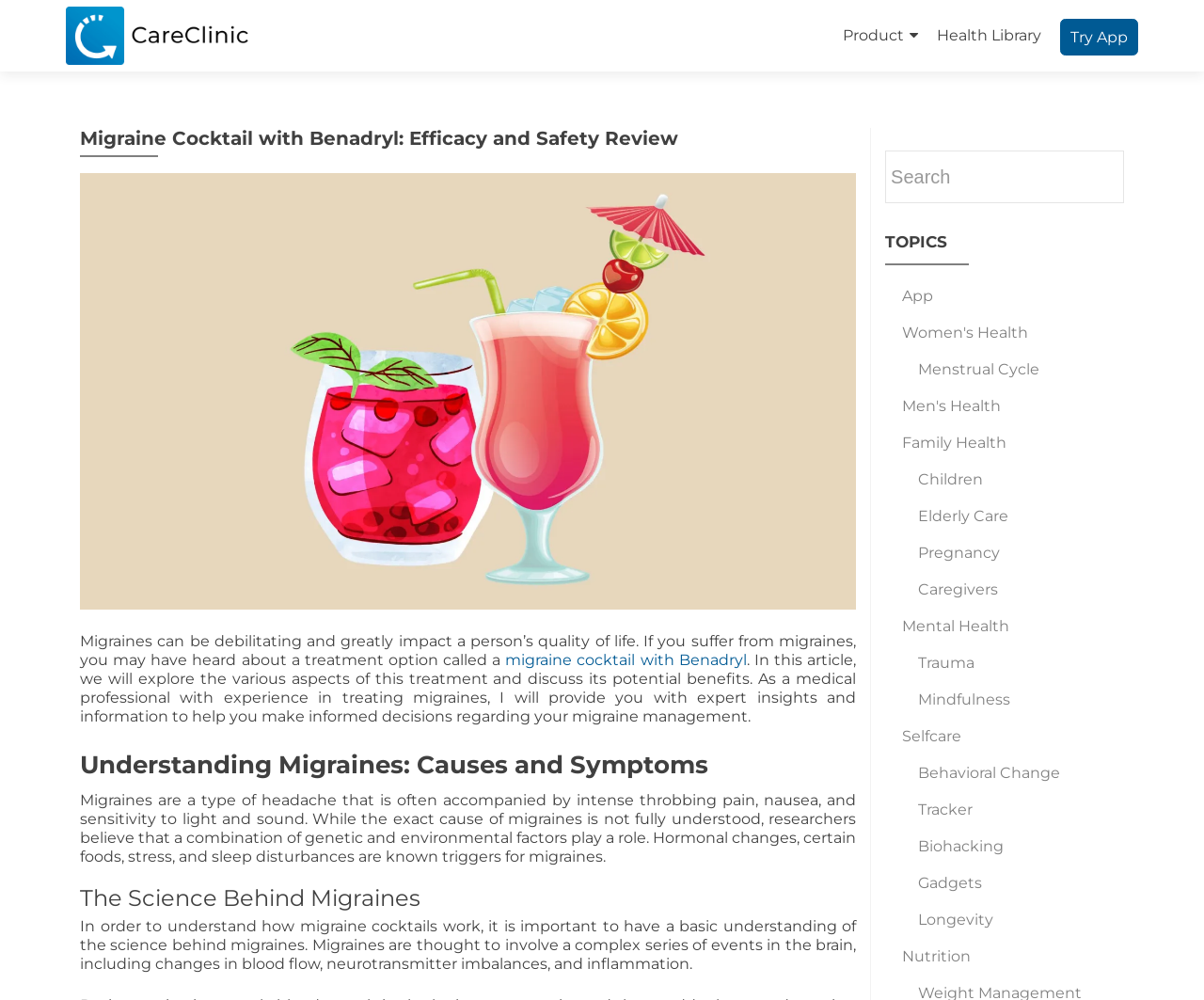Determine the bounding box coordinates for the region that must be clicked to execute the following instruction: "Click the 'CareClinic' link".

[0.055, 0.024, 0.208, 0.045]